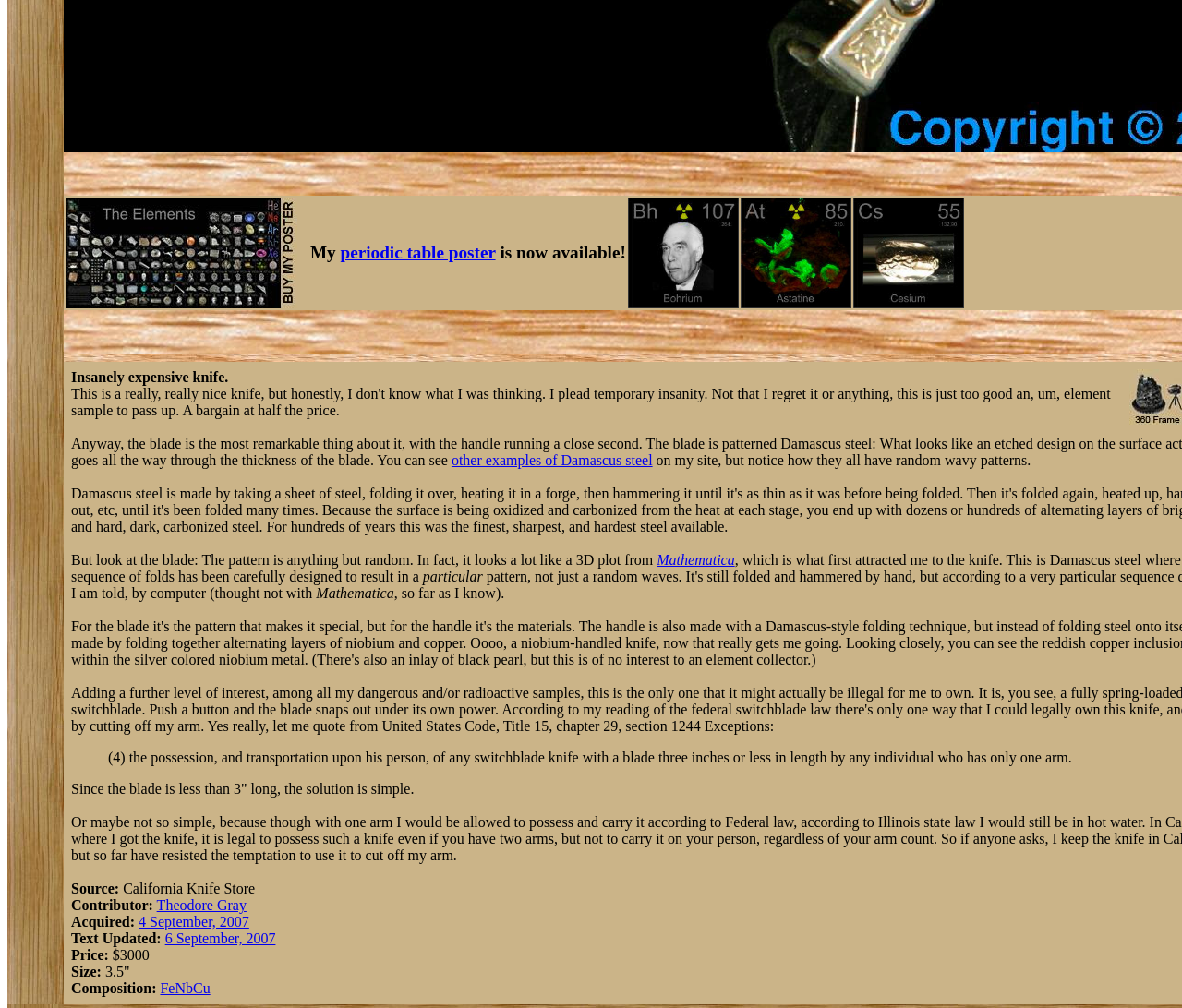Locate the bounding box coordinates of the segment that needs to be clicked to meet this instruction: "Read about other examples of Damascus steel".

[0.382, 0.449, 0.552, 0.464]